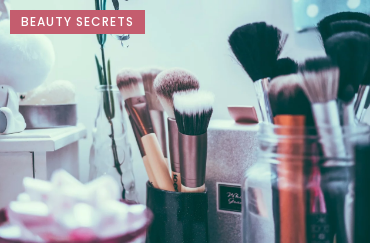What is the purpose of the makeup brushes?
Offer a detailed and full explanation in response to the question.

The caption states that the brushes 'hint at their versatile uses for applying makeup', implying that their primary function is to aid in the application of makeup for a polished look.